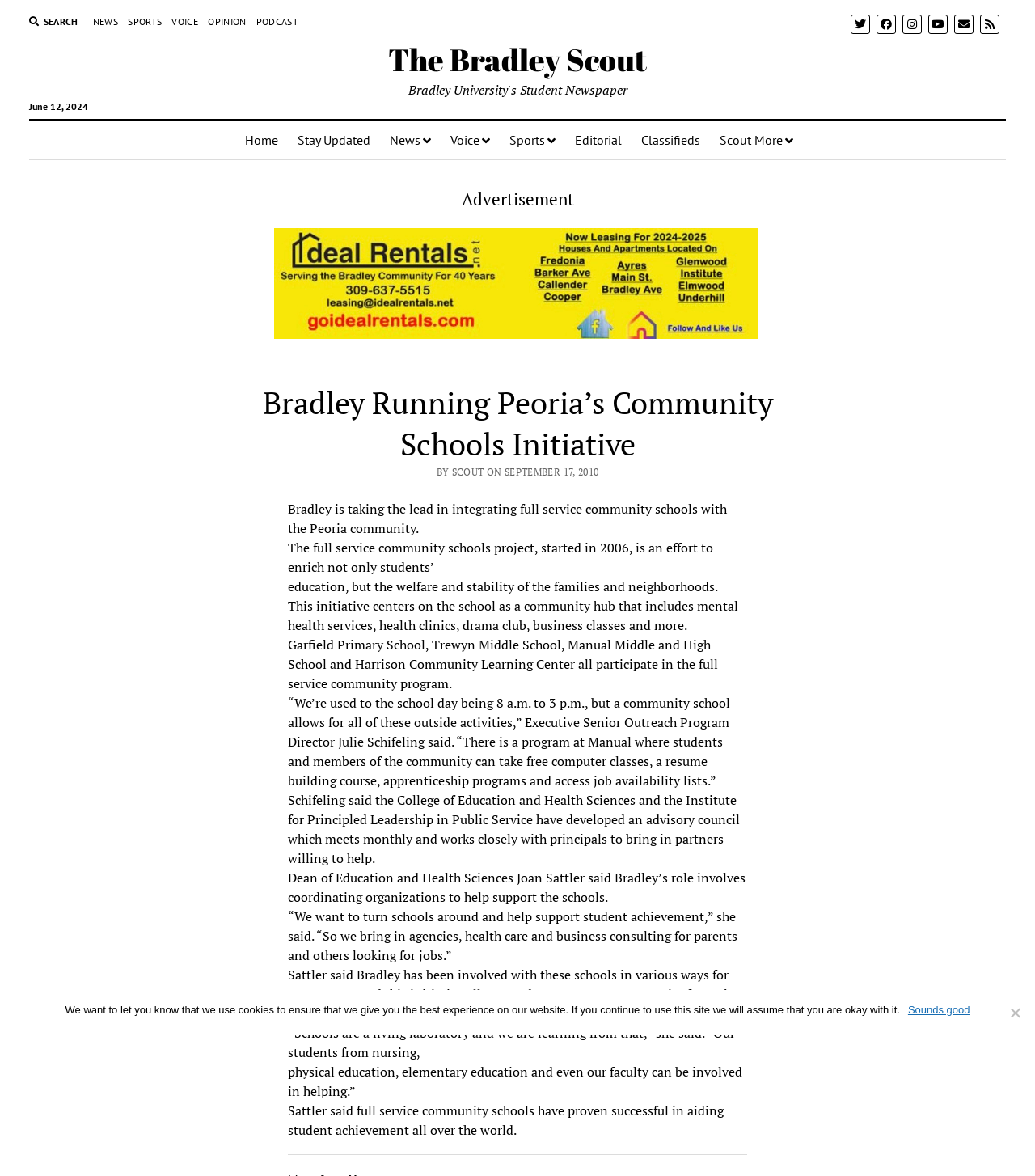What is the name of the school initiative?
Provide a concise answer using a single word or phrase based on the image.

Bradley Running Peoria’s Community Schools Initiative